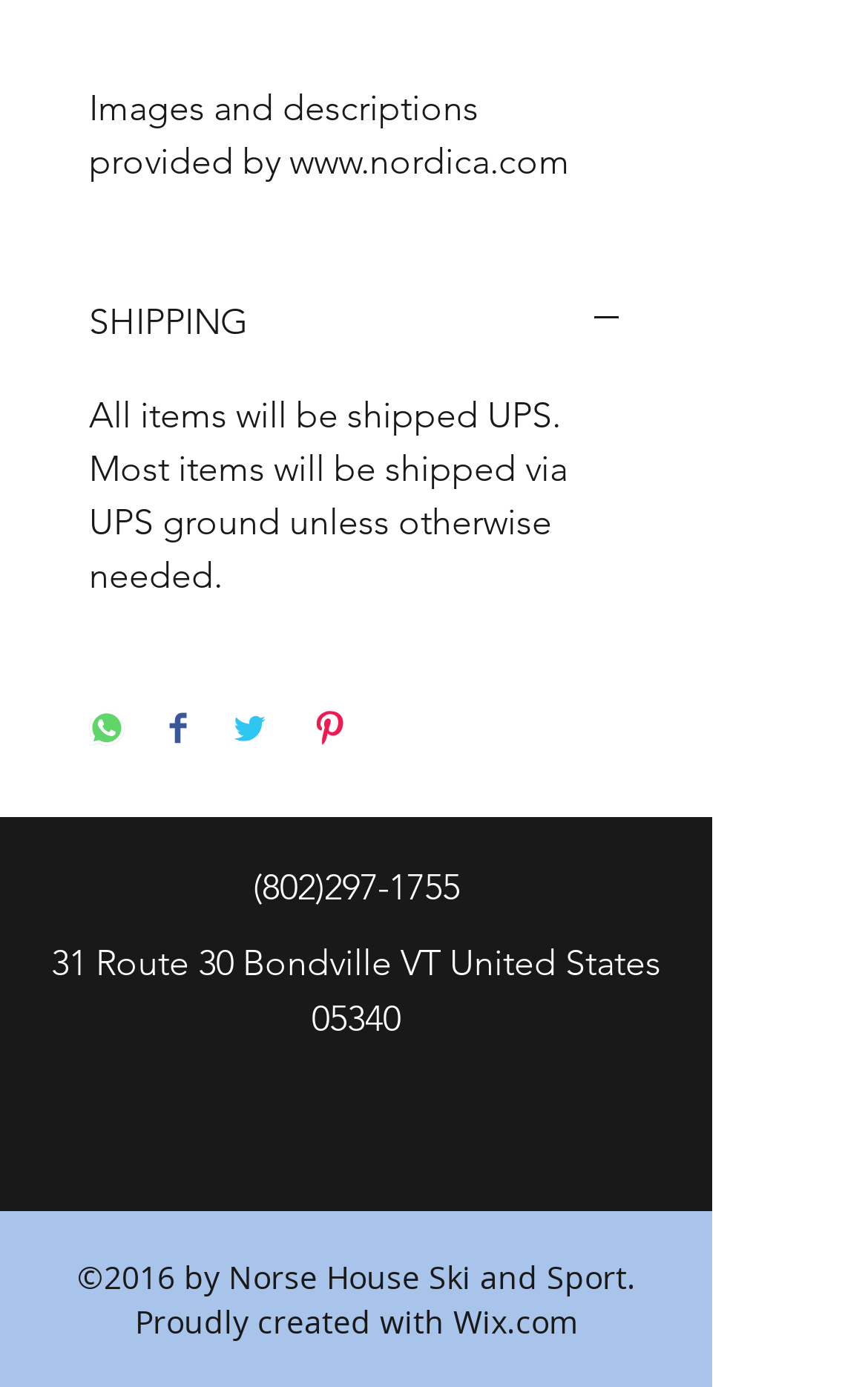Identify the bounding box of the HTML element described as: "aria-label="Share on Twitter"".

[0.195, 0.511, 0.215, 0.542]